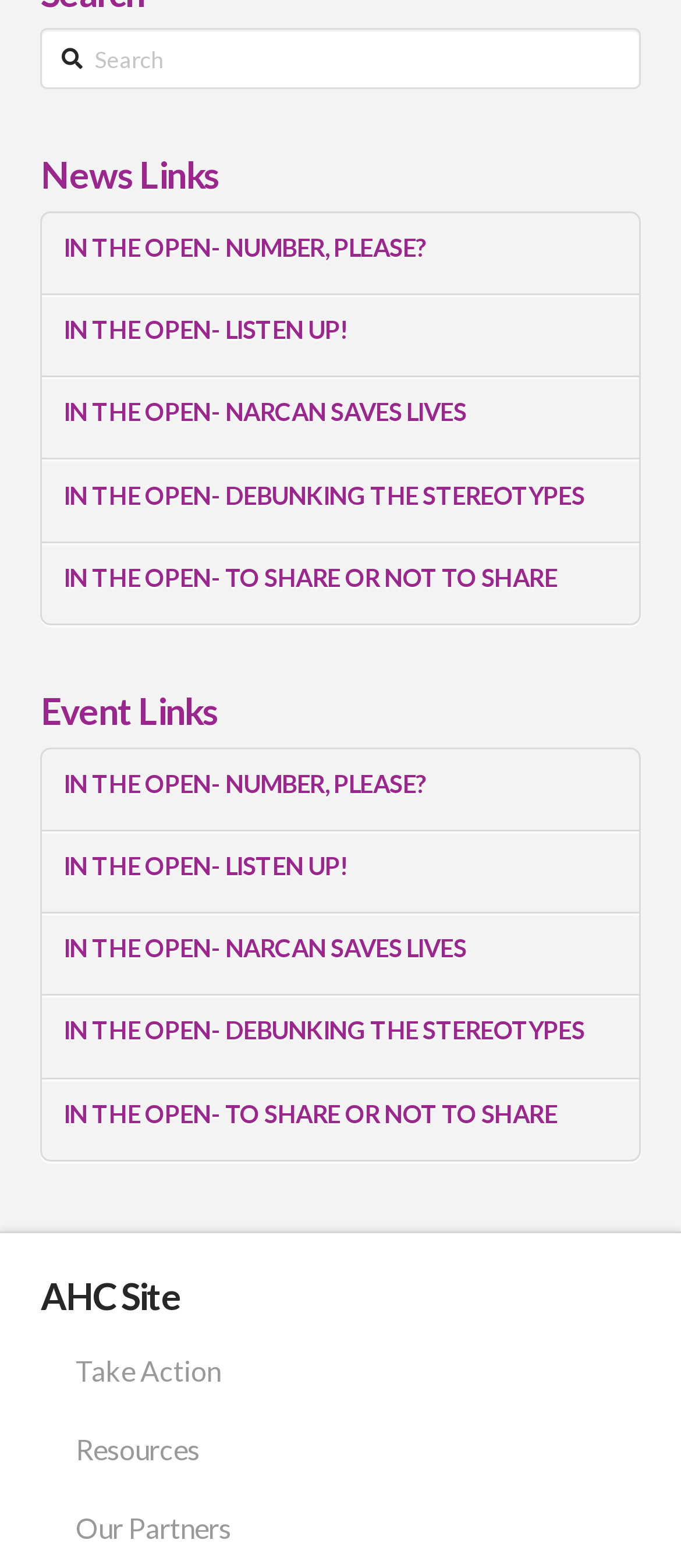Locate the bounding box coordinates of the clickable region necessary to complete the following instruction: "visit the AHC Site". Provide the coordinates in the format of four float numbers between 0 and 1, i.e., [left, top, right, bottom].

[0.06, 0.814, 0.94, 0.838]